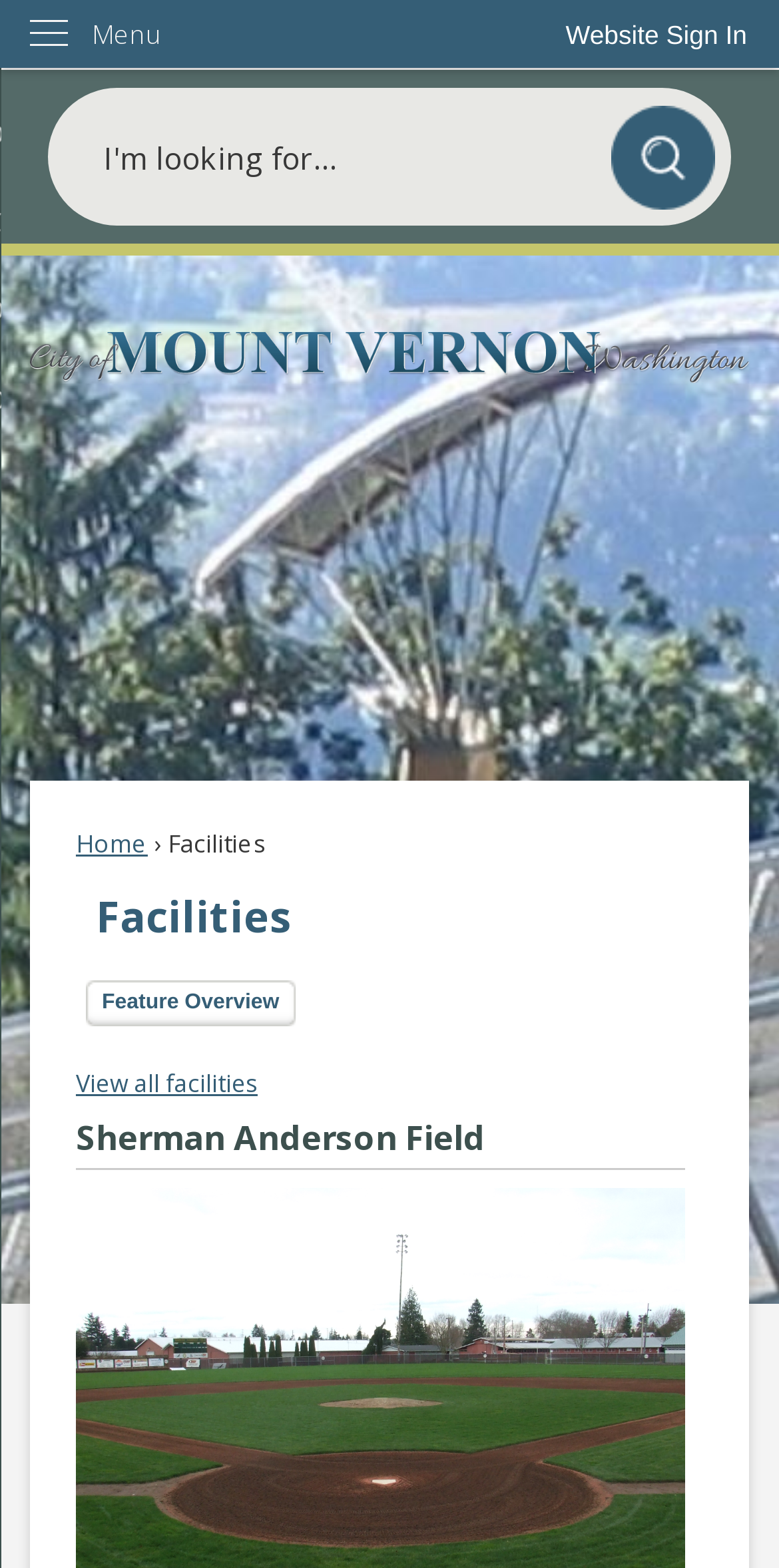Describe all the visual and textual components of the webpage comprehensively.

The webpage is about Sherman Anderson Field, a facility in the City of Mount Vernon. At the top left corner, there is a "Skip to Main Content" link. Next to it, on the top right corner, is a "Website Sign In" button. Below the sign-in button, there is a vertical menu with the label "Menu". 

In the middle of the top section, there is a search region with a search textbox and a search button, which has a search icon. The search region spans almost the entire width of the page.

Below the search region, there is a link to the "City of Mount Vernon" website, accompanied by an image of the city's logo. On the left side of the page, there are links to "Home" and "Facilities", with a heading "Facilities" above them. 

To the right of the "Facilities" heading, there is a link to "Feature Overview". Below the "Facilities" section, there is a link to "View all facilities". The main content of the page is about Sherman Anderson Field, which is indicated by a heading with the same name.